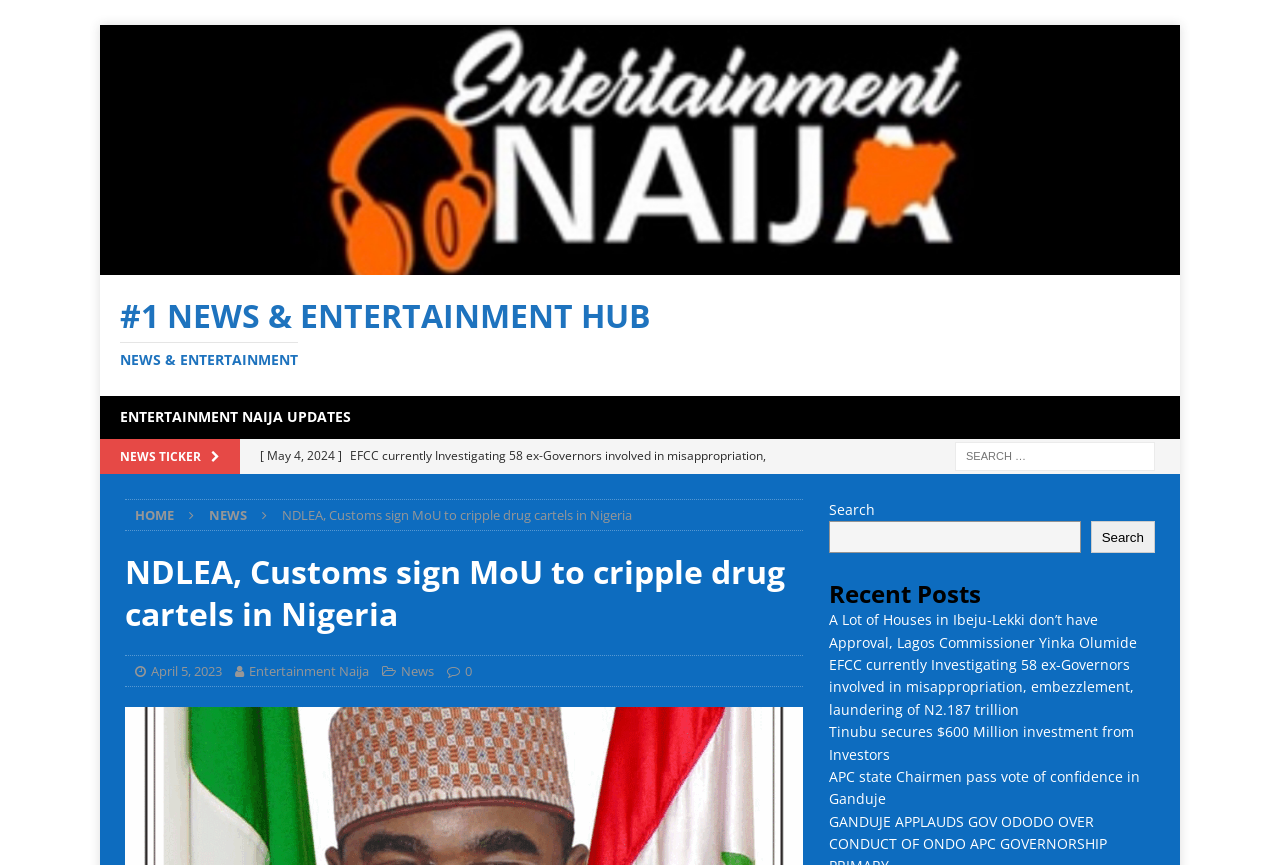How many search boxes are available?
Please utilize the information in the image to give a detailed response to the question.

There are two search boxes available on the webpage, one located at the top right corner and another at the bottom right corner.